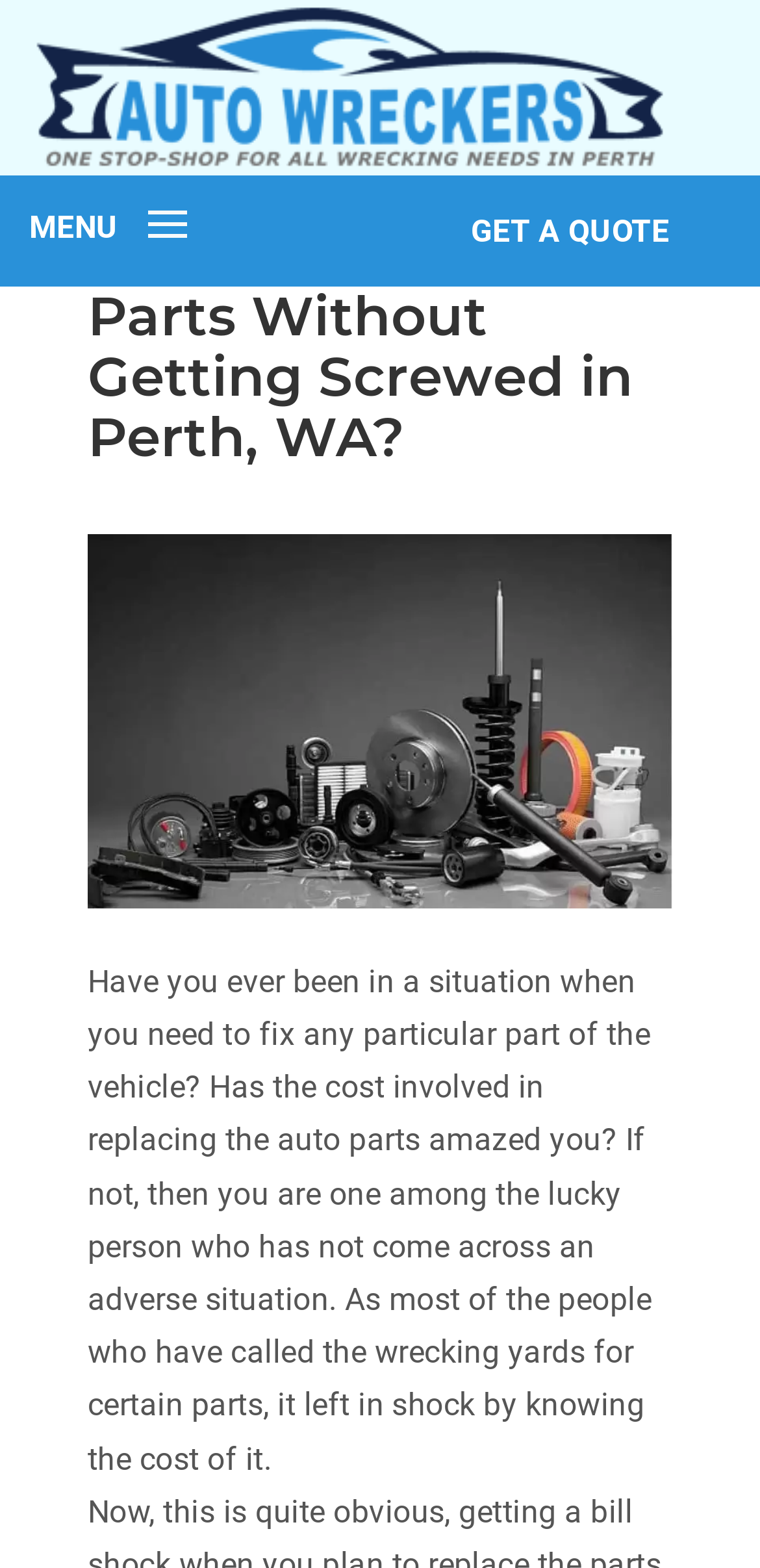What is the purpose of the 'Toggle navigation' button? Analyze the screenshot and reply with just one word or a short phrase.

menu